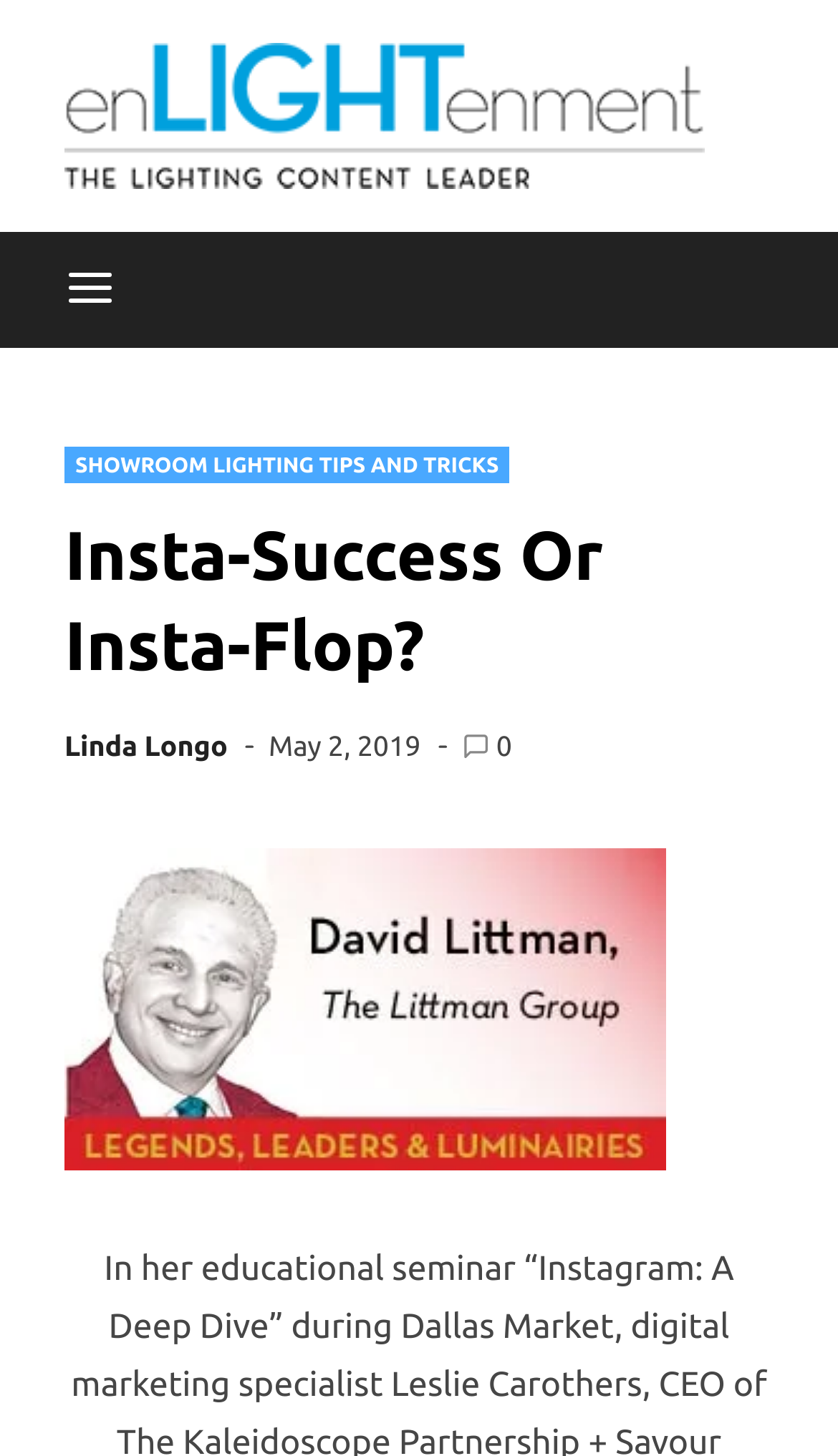Locate the headline of the webpage and generate its content.

Insta-Success Or Insta-Flop?